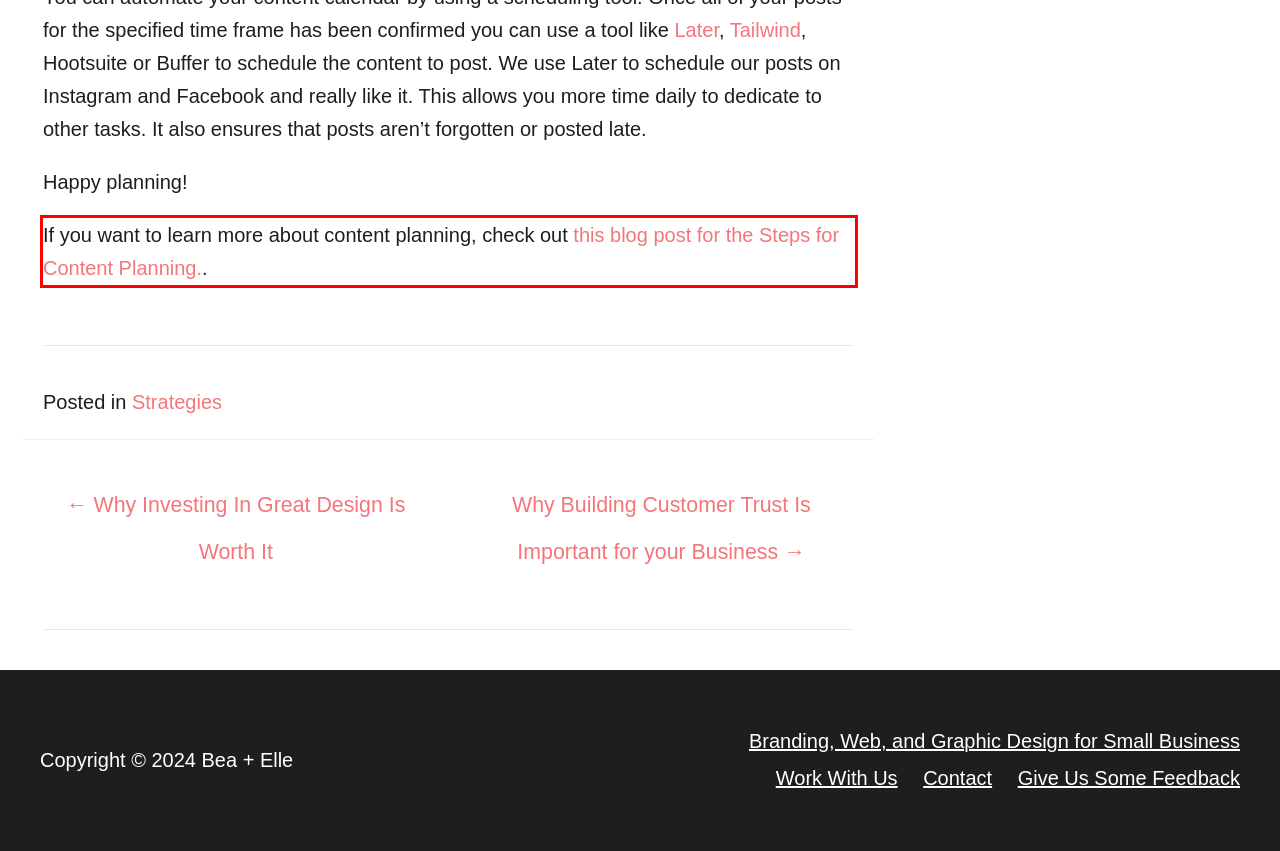Perform OCR on the text inside the red-bordered box in the provided screenshot and output the content.

If you want to learn more about content planning, check out this blog post for the Steps for Content Planning..